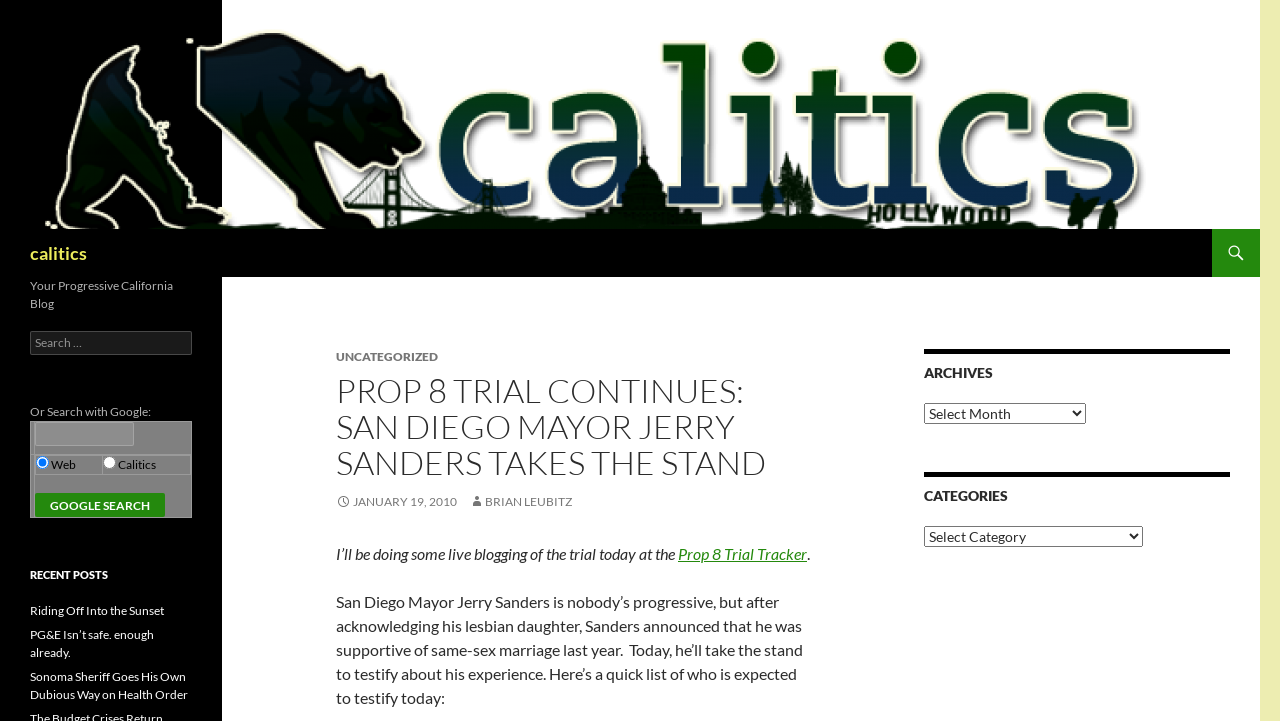From the given element description: "Riding Off Into the Sunset", find the bounding box for the UI element. Provide the coordinates as four float numbers between 0 and 1, in the order [left, top, right, bottom].

[0.023, 0.836, 0.128, 0.857]